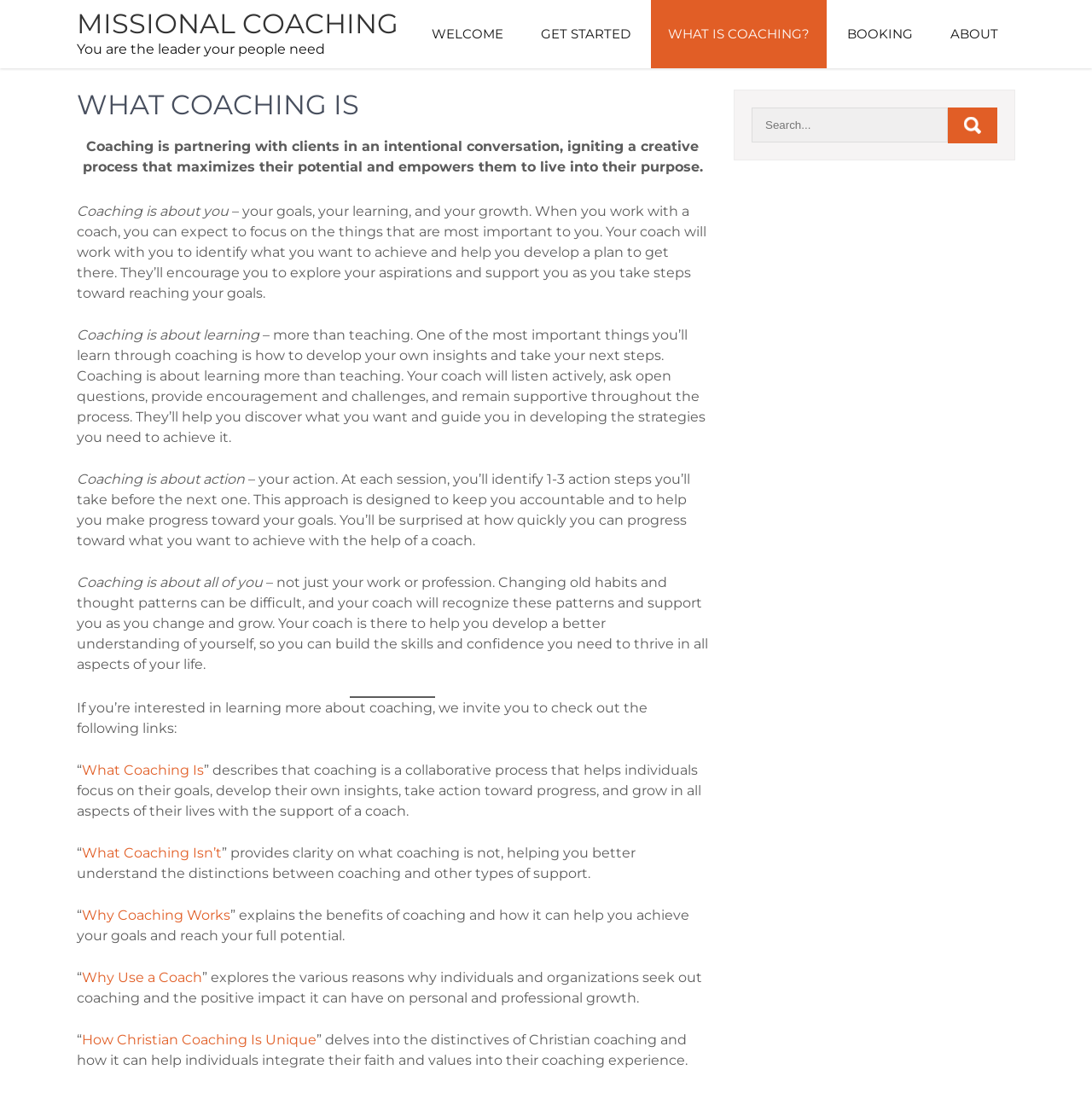Please answer the following question using a single word or phrase: 
How many action steps are identified at each coaching session?

1-3